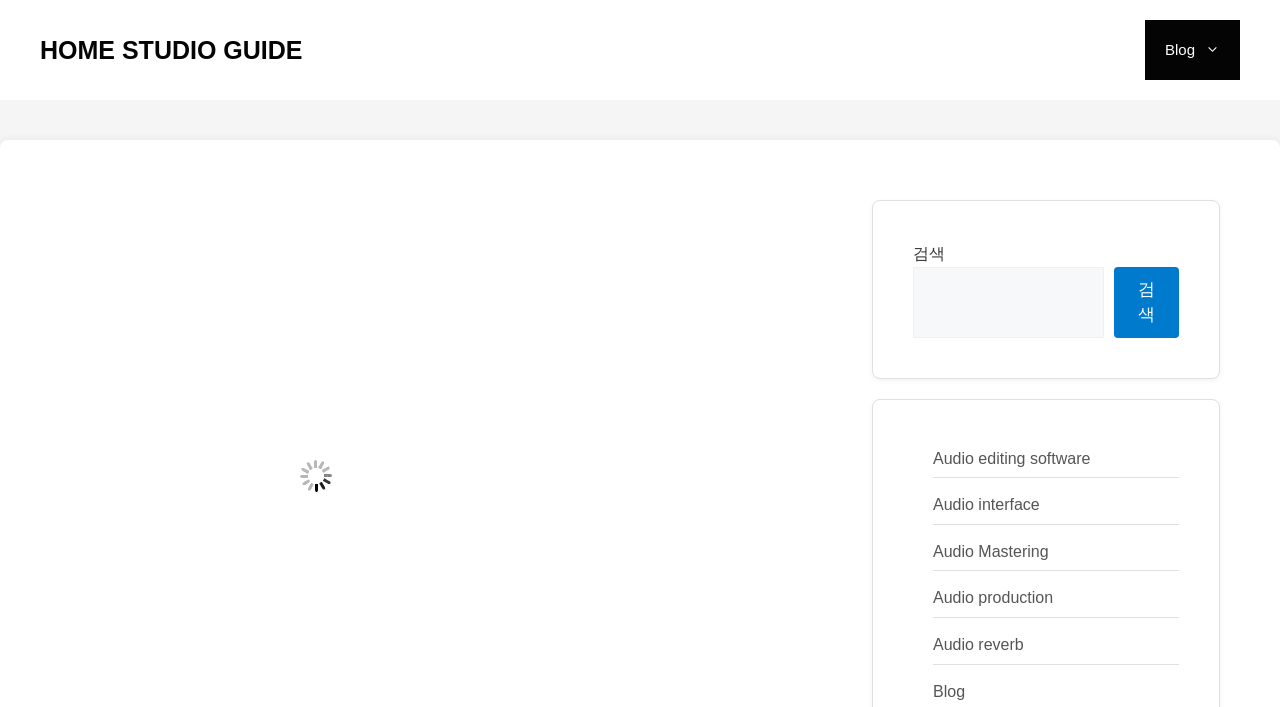Please give a succinct answer to the question in one word or phrase:
What is the name of the MIDI controller?

Korg nanoKONTROL 2